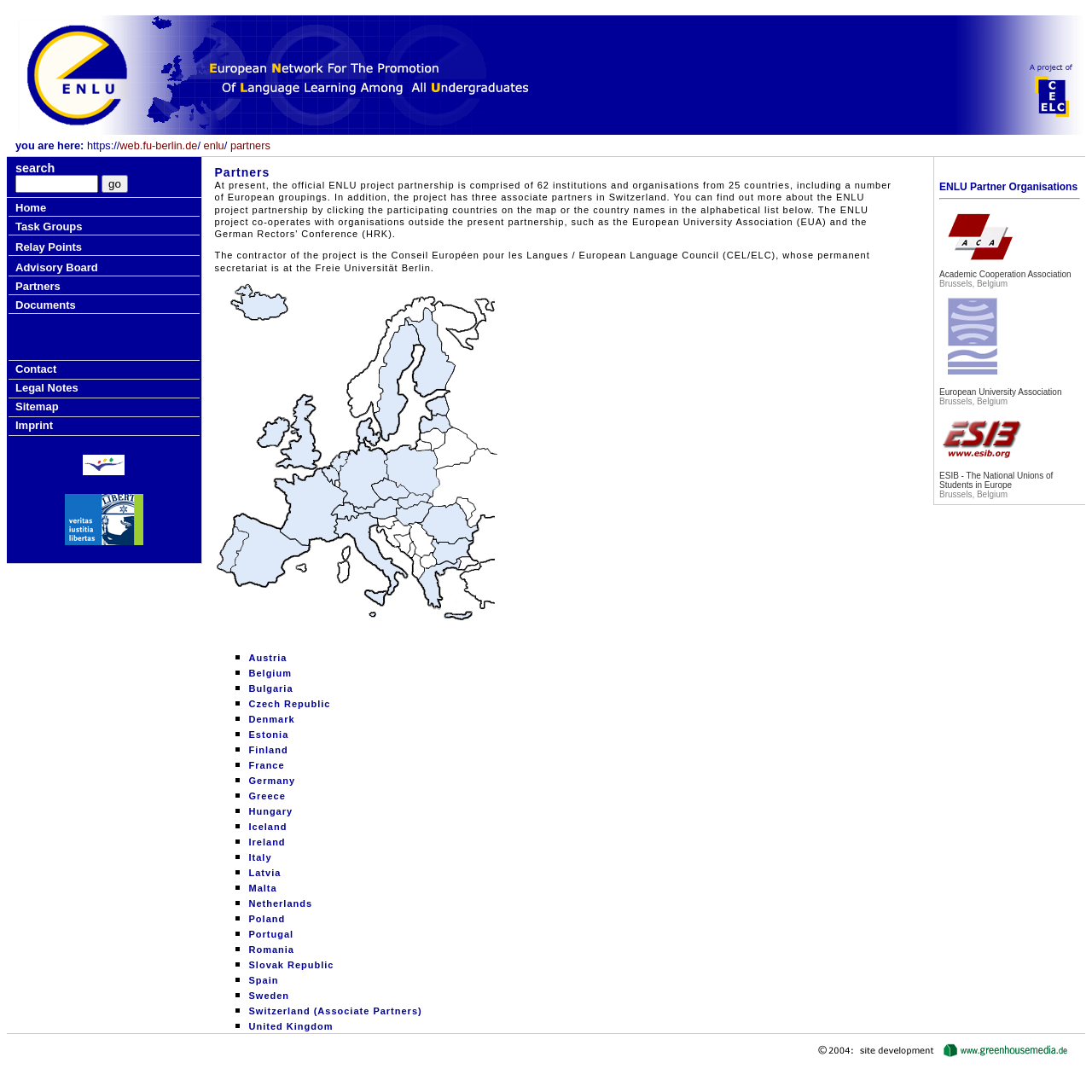Please respond in a single word or phrase: 
How many rows are in the last table on the webpage?

7